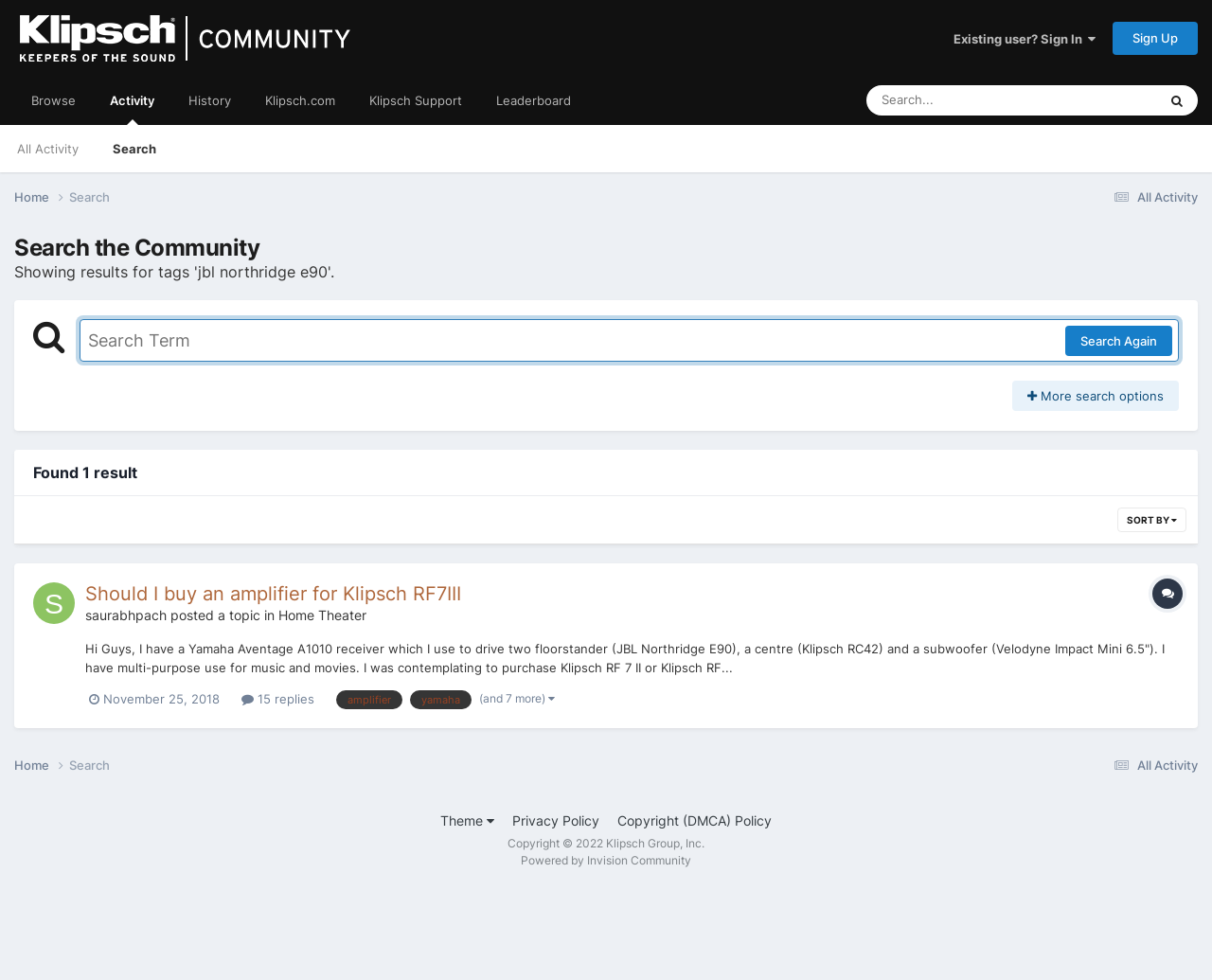Determine the bounding box coordinates for the element that should be clicked to follow this instruction: "Filter search results by date". The coordinates should be given as four float numbers between 0 and 1, in the format [left, top, right, bottom].

[0.922, 0.517, 0.979, 0.543]